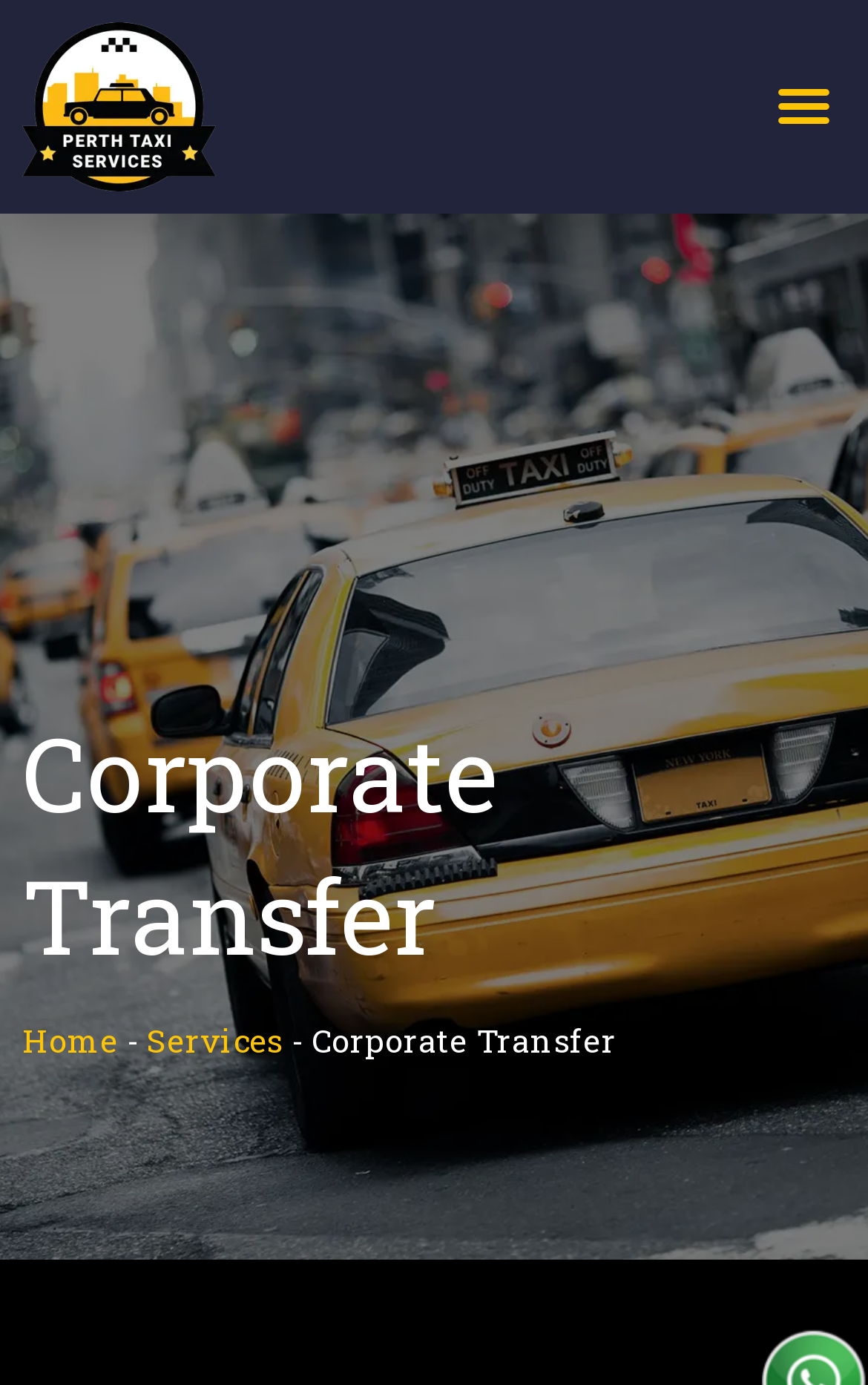Create an elaborate caption that covers all aspects of the webpage.

The webpage is about corporate transfers in Perth, specifically offering luxury transportation taxi services. At the top left of the page, there is a logo of Perth taxi, accompanied by a link with the same description. 

On the top right, there is a menu toggle button. When expanded, it reveals a heading titled "Corporate Transfer" and a navigation section with breadcrumbs. The breadcrumbs consist of three links: "Home", "Services", and "Corporate Transfer", separated by static text hyphens.

The overall structure of the webpage is organized, with clear headings and concise text, suggesting a focus on providing information about corporate transfer services in Perth.